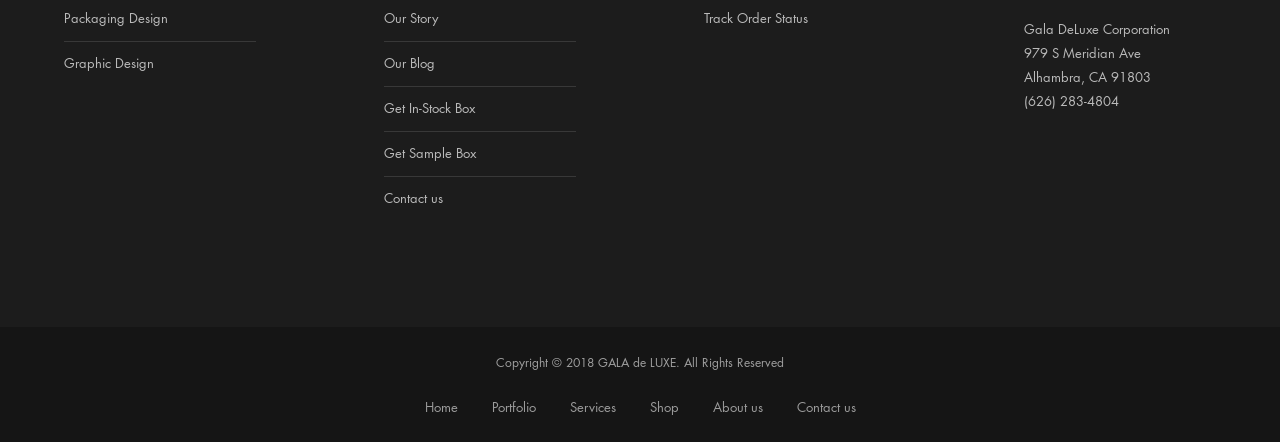Identify the bounding box coordinates for the region of the element that should be clicked to carry out the instruction: "Contact us". The bounding box coordinates should be four float numbers between 0 and 1, i.e., [left, top, right, bottom].

[0.3, 0.429, 0.346, 0.467]